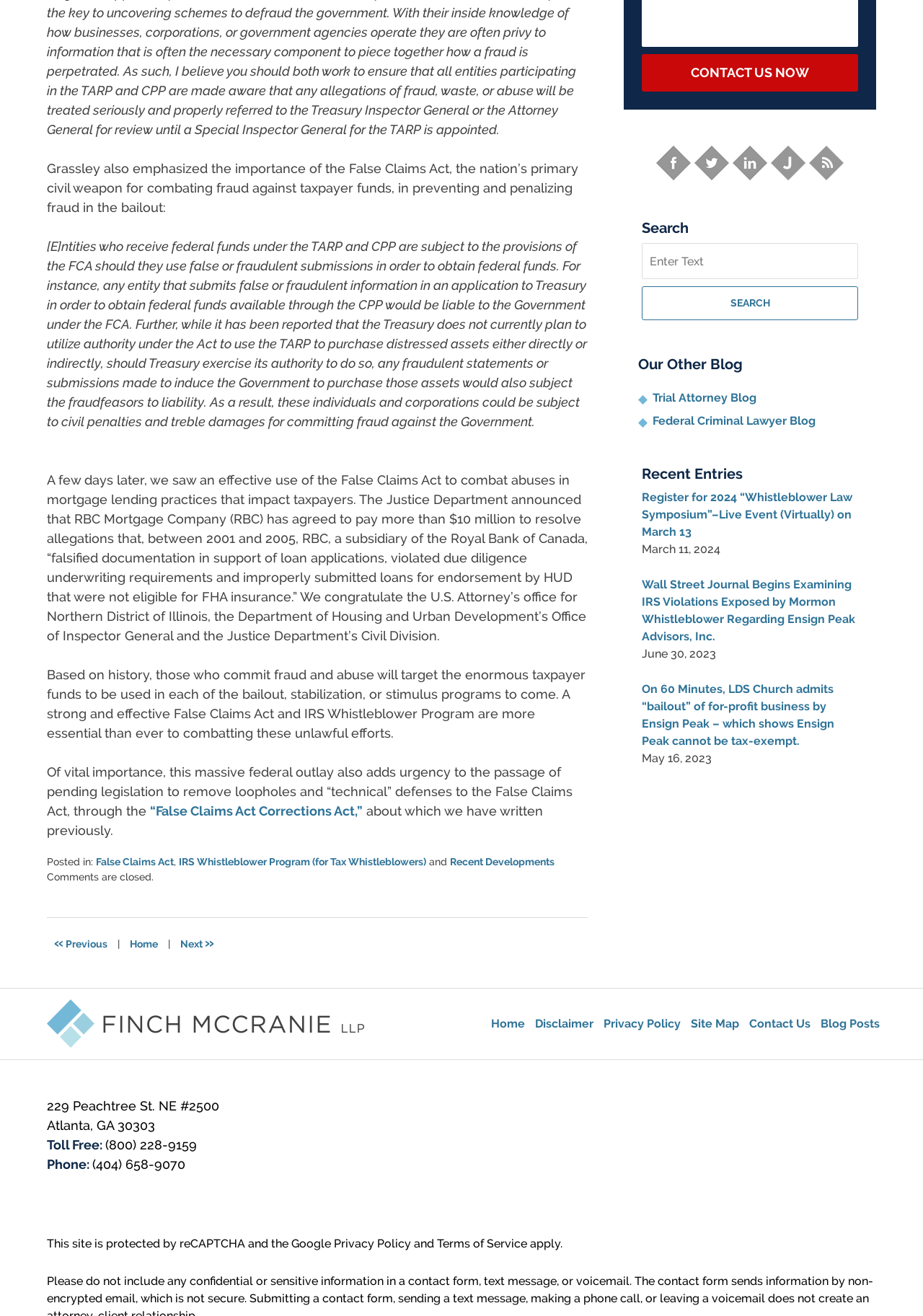What is the topic of the blog post?
Using the information from the image, answer the question thoroughly.

Based on the content of the webpage, the topic of the blog post is the False Claims Act, which is a civil weapon for combating fraud against taxpayer funds. The post discusses the importance of the Act in preventing and penalizing fraud in the bailout.